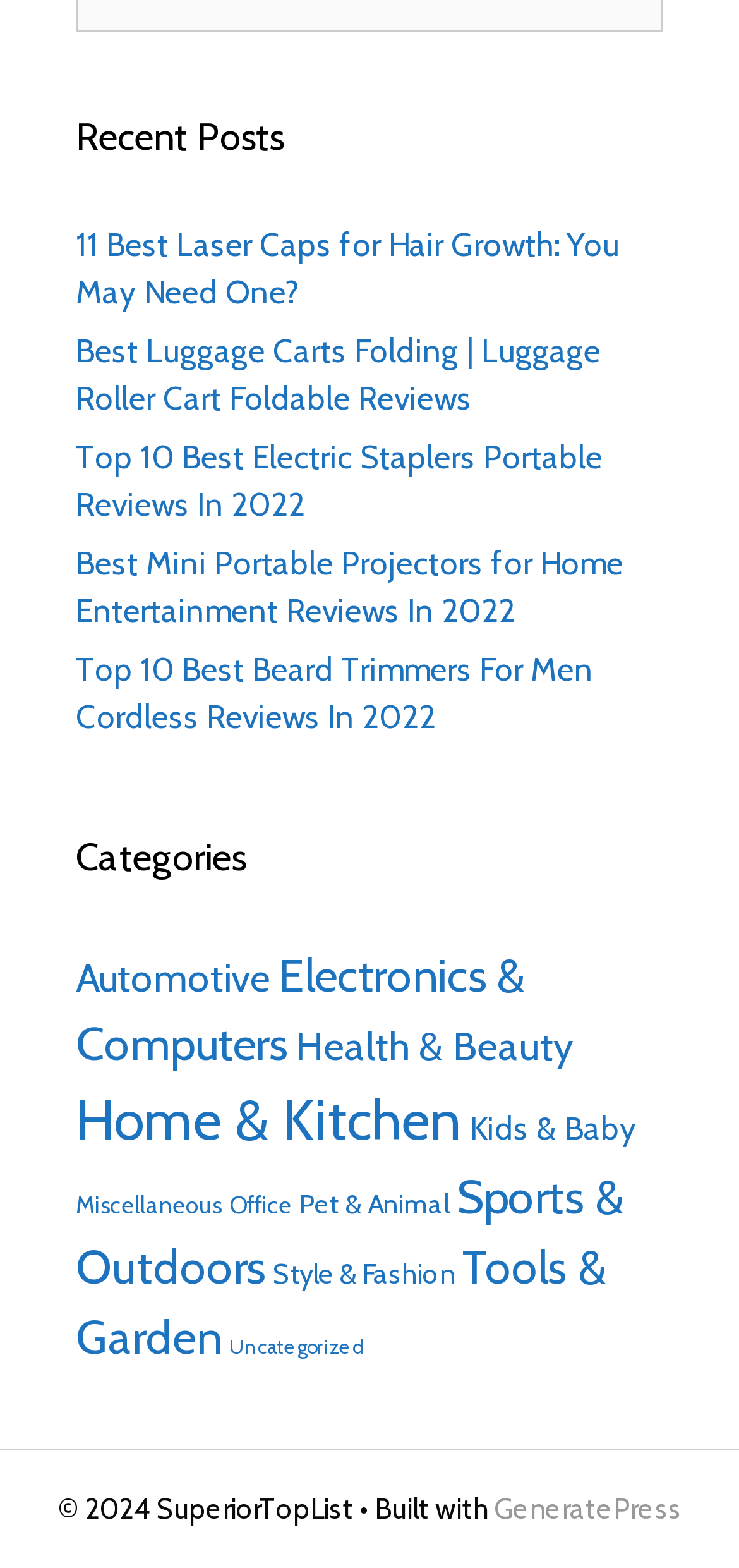Locate the bounding box coordinates of the clickable area needed to fulfill the instruction: "visit GeneratePress website".

[0.668, 0.951, 0.922, 0.973]